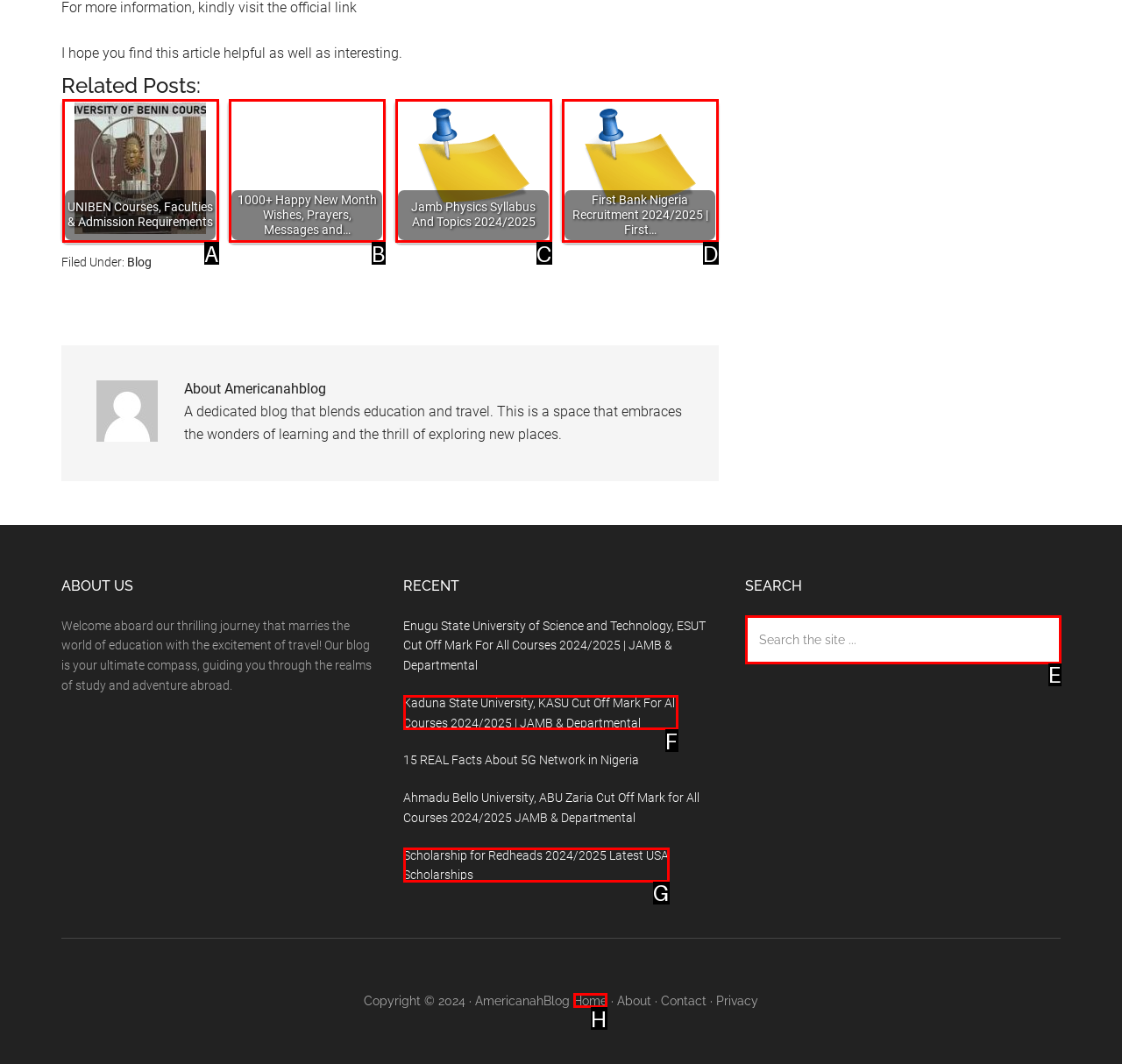Select the letter of the UI element you need to click to complete this task: Go to the home page.

H